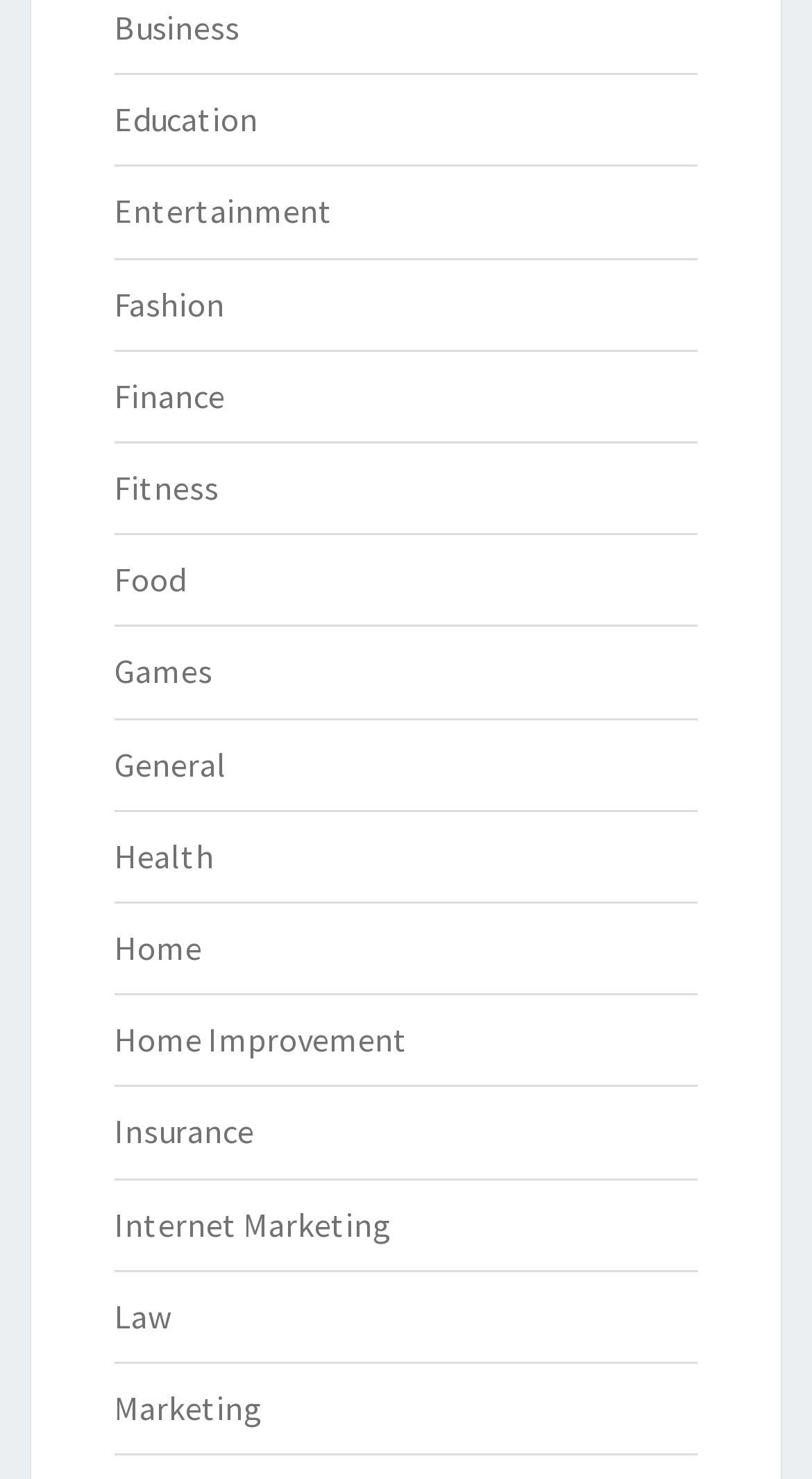Is there a 'Sports' category?
Using the visual information, reply with a single word or short phrase.

No